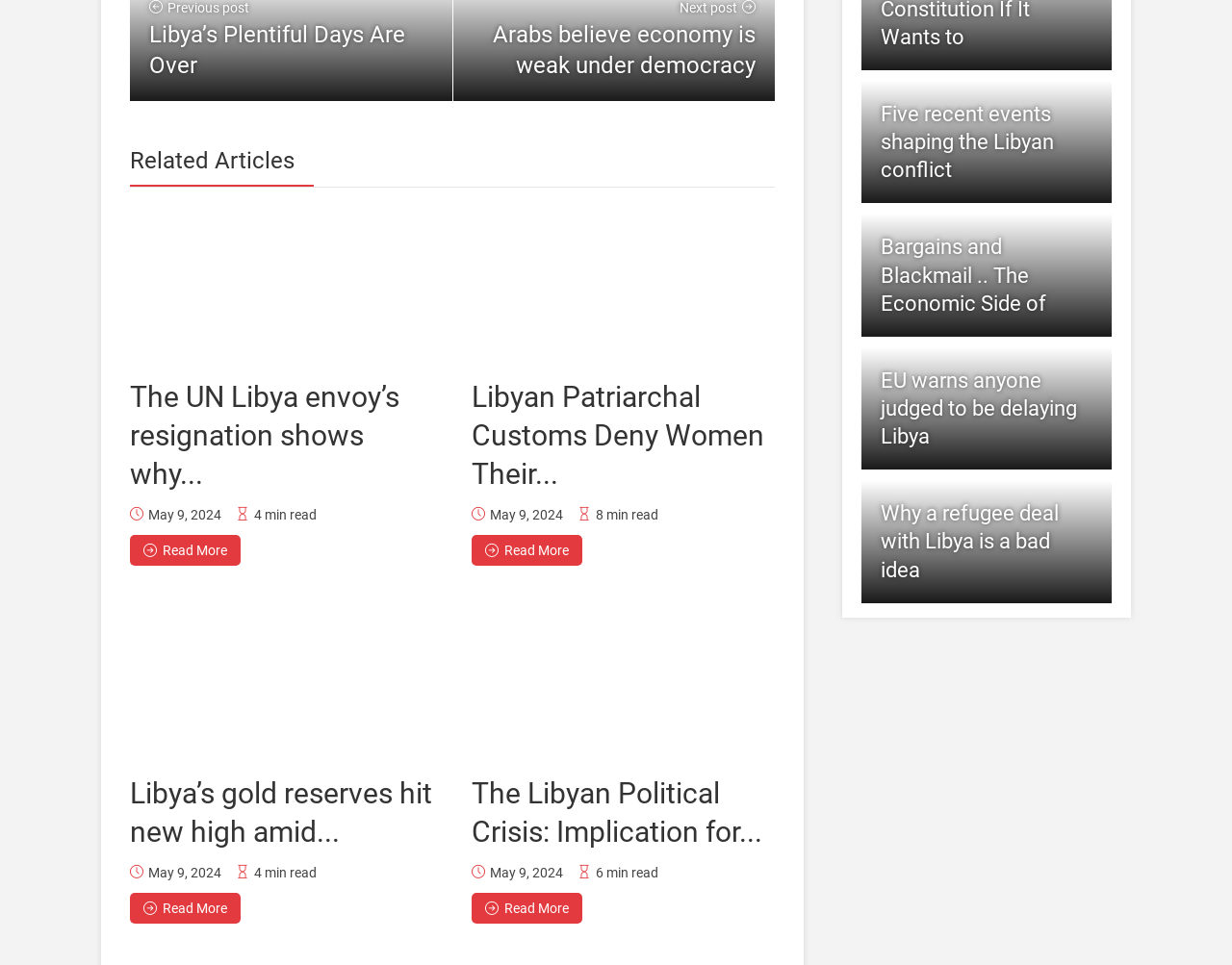Find the bounding box coordinates of the element to click in order to complete this instruction: "Read more about Libya’s gold reserves hit new high amid political infighting". The bounding box coordinates must be four float numbers between 0 and 1, denoted as [left, top, right, bottom].

[0.105, 0.925, 0.195, 0.957]